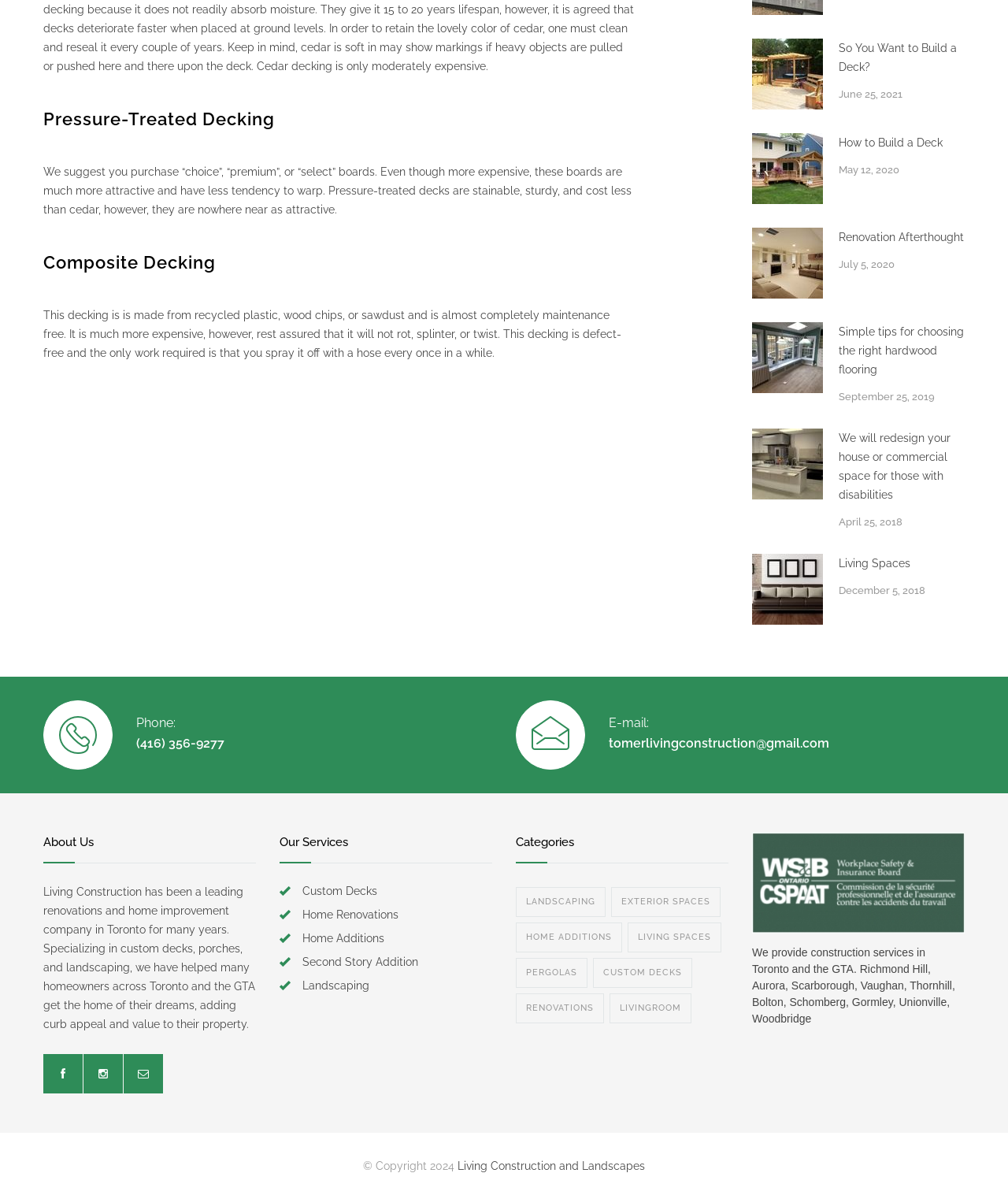Extract the bounding box coordinates for the UI element described as: "title="e-mail"".

[0.124, 0.88, 0.16, 0.911]